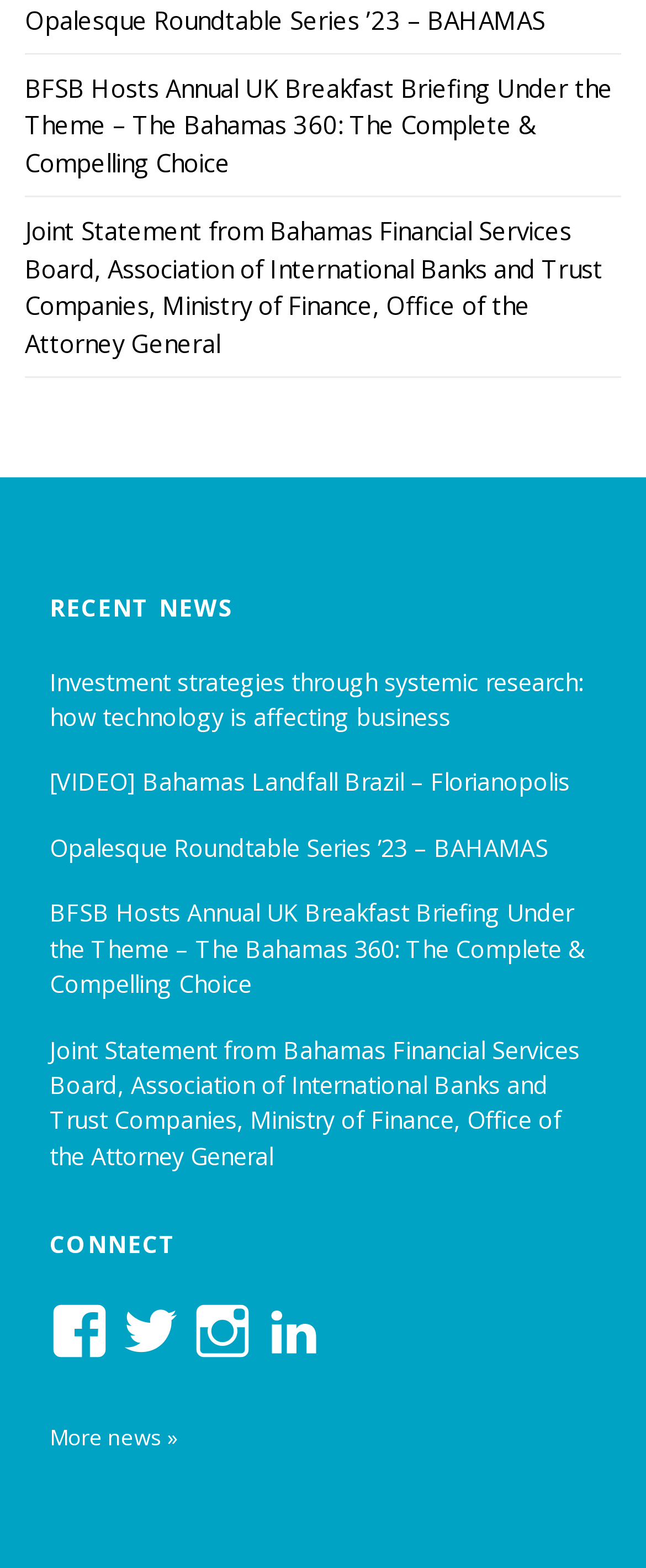Use a single word or phrase to answer the following:
What is the purpose of the 'More news »' link?

To show more news